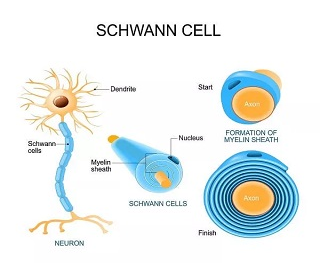Look at the image and write a detailed answer to the question: 
What is the purpose of the myelin sheath?

The diagram shows how Schwann cells wrap around the axon to form an insulating layer, which is the myelin sheath, and this layer is essential for rapid signal transmission in the peripheral nervous system.